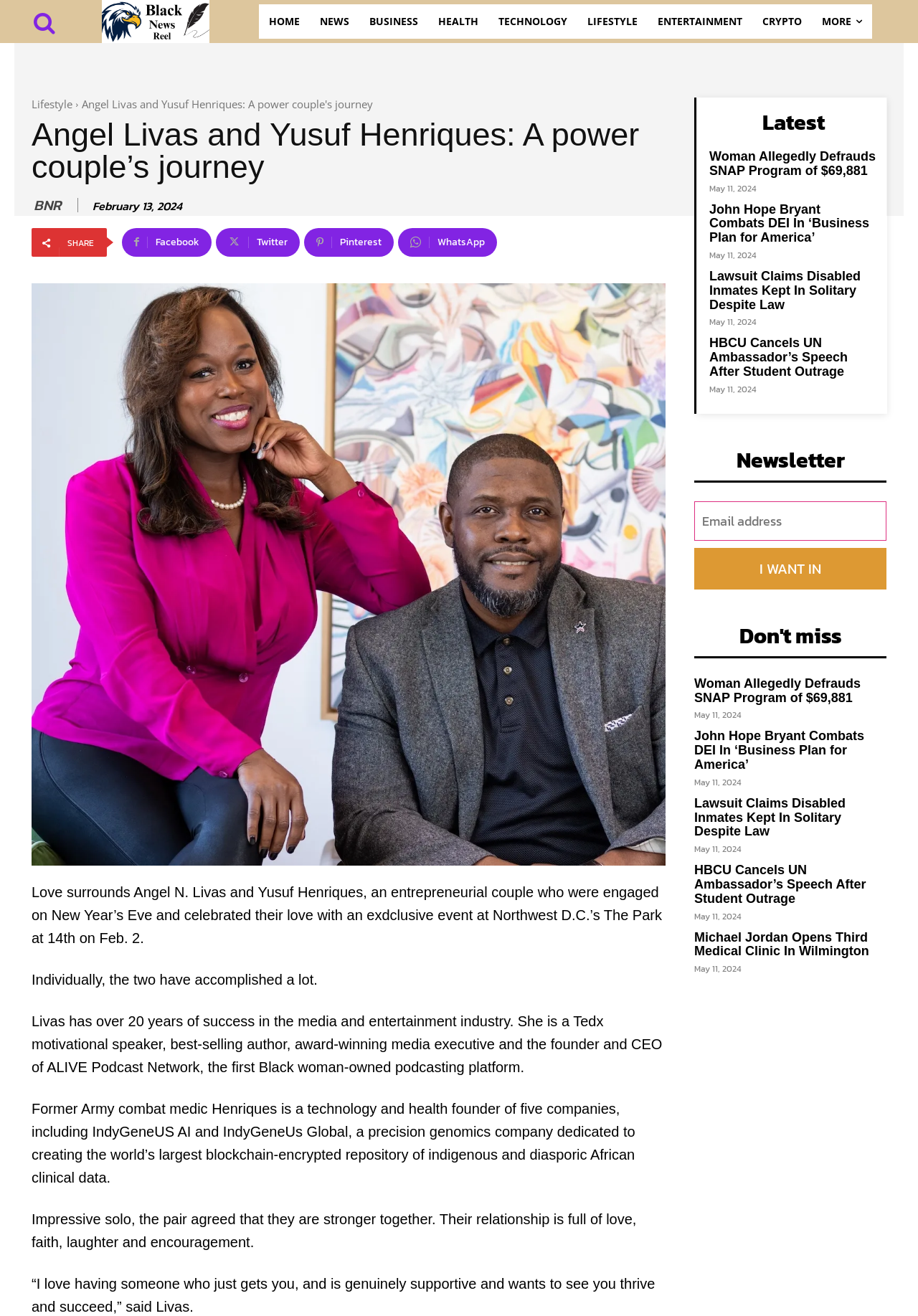Provide the bounding box coordinates for the UI element that is described as: "I want in".

[0.756, 0.416, 0.966, 0.448]